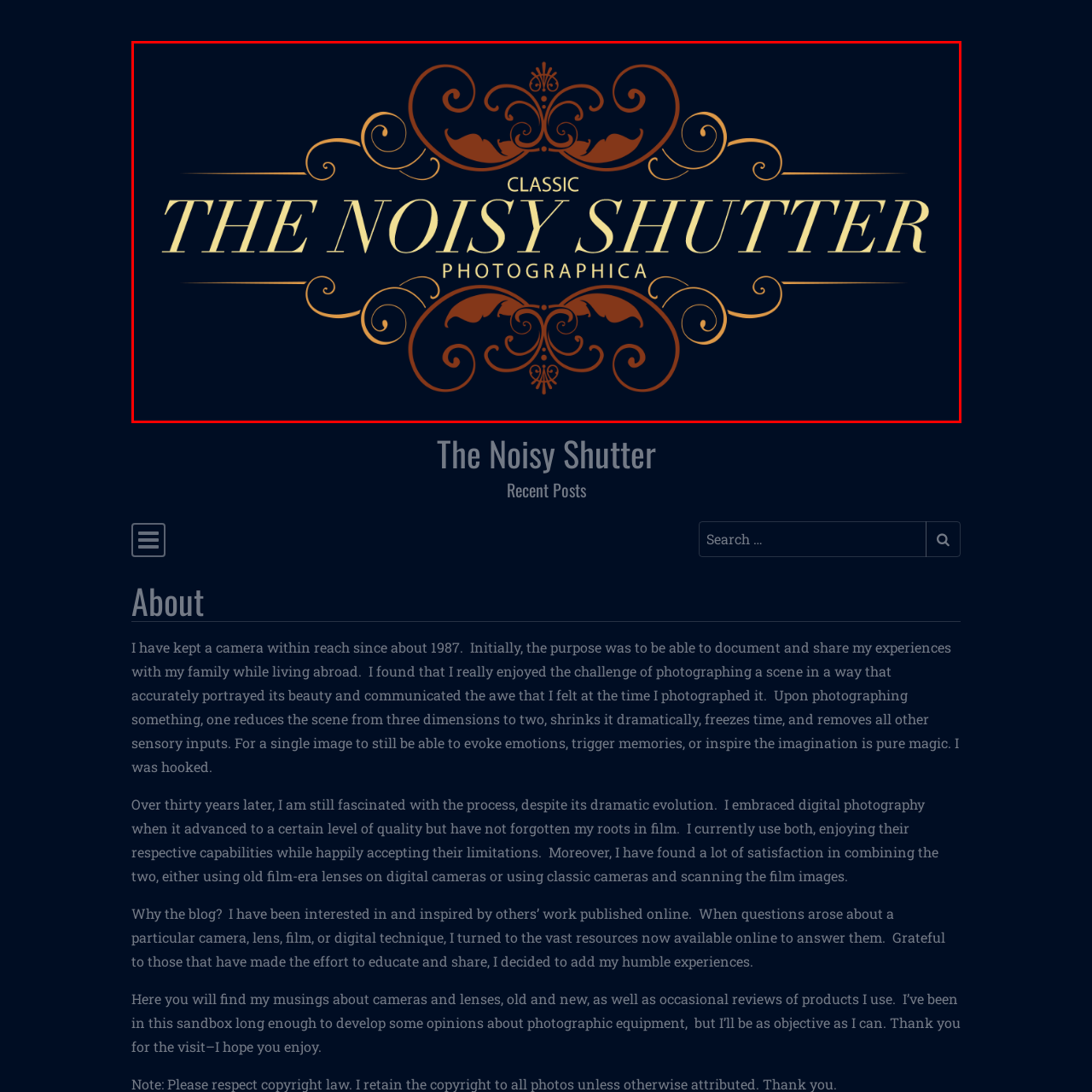Inspect the image bordered by the red bounding box and supply a comprehensive response to the upcoming question based on what you see in the image: What type of content does the platform focus on?

The word 'PHOTOGRAPHICA' is presented in a refined font below the platform's name, indicating that the platform's focus is on photography-related content.